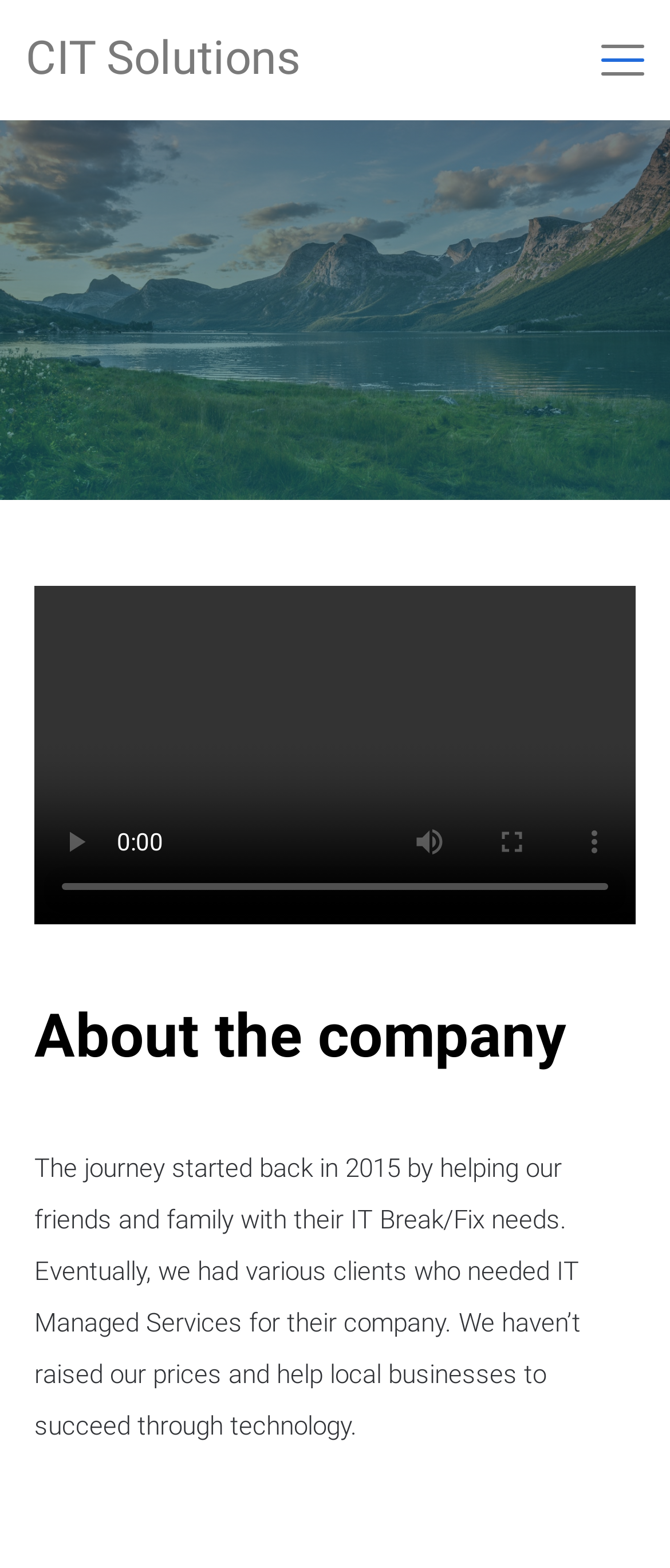Provide the bounding box coordinates, formatted as (top-left x, top-left y, bottom-right x, bottom-right y), with all values being floating point numbers between 0 and 1. Identify the bounding box of the UI element that matches the description: CIT Solutions

[0.038, 0.02, 0.449, 0.055]